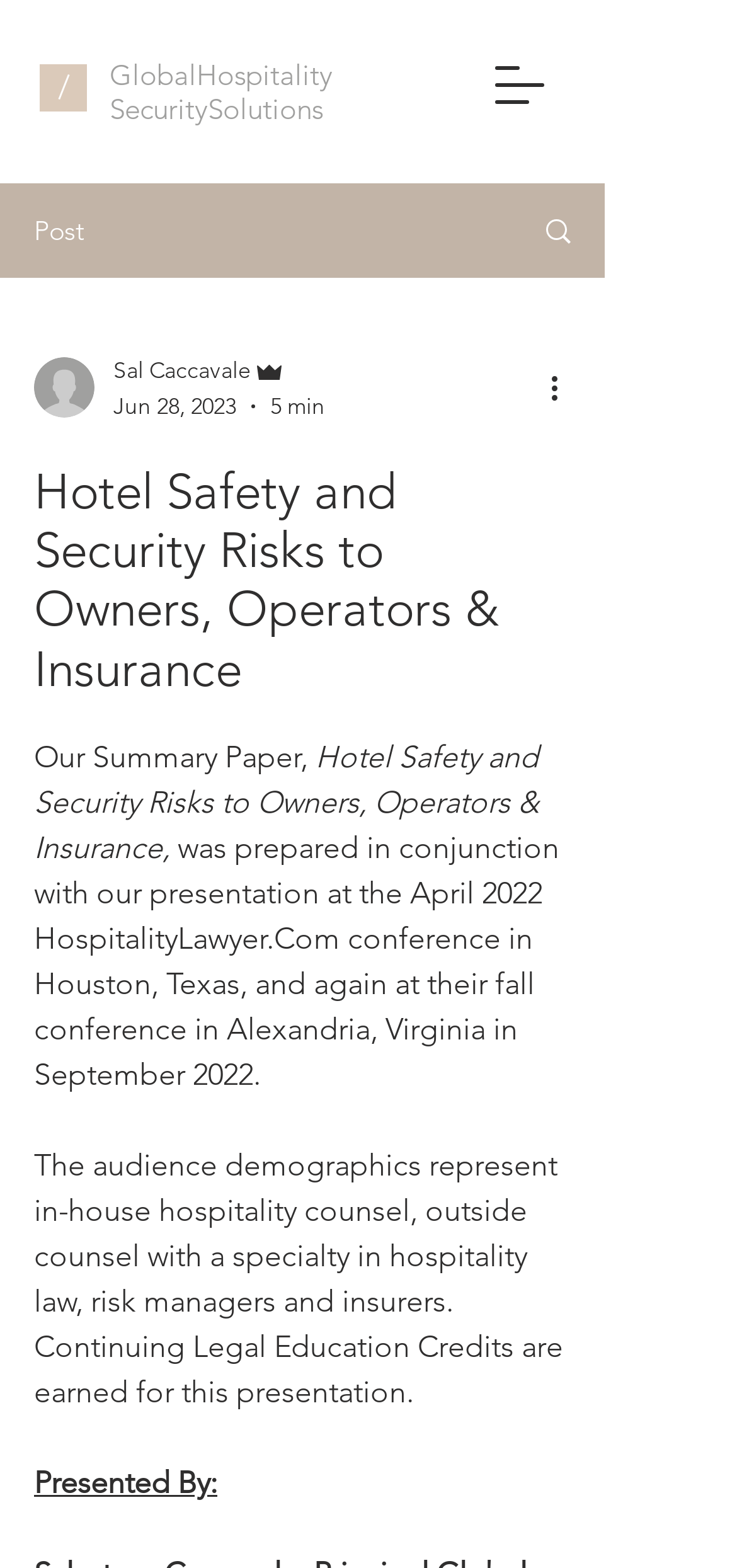Based on the image, give a detailed response to the question: Where was the presentation held?

The presentation was held in Houston, Texas, which is mentioned in the text 'was prepared in conjunction with our presentation at the April 2022 HospitalityLawyer.Com conference in Houston, Texas, and'.